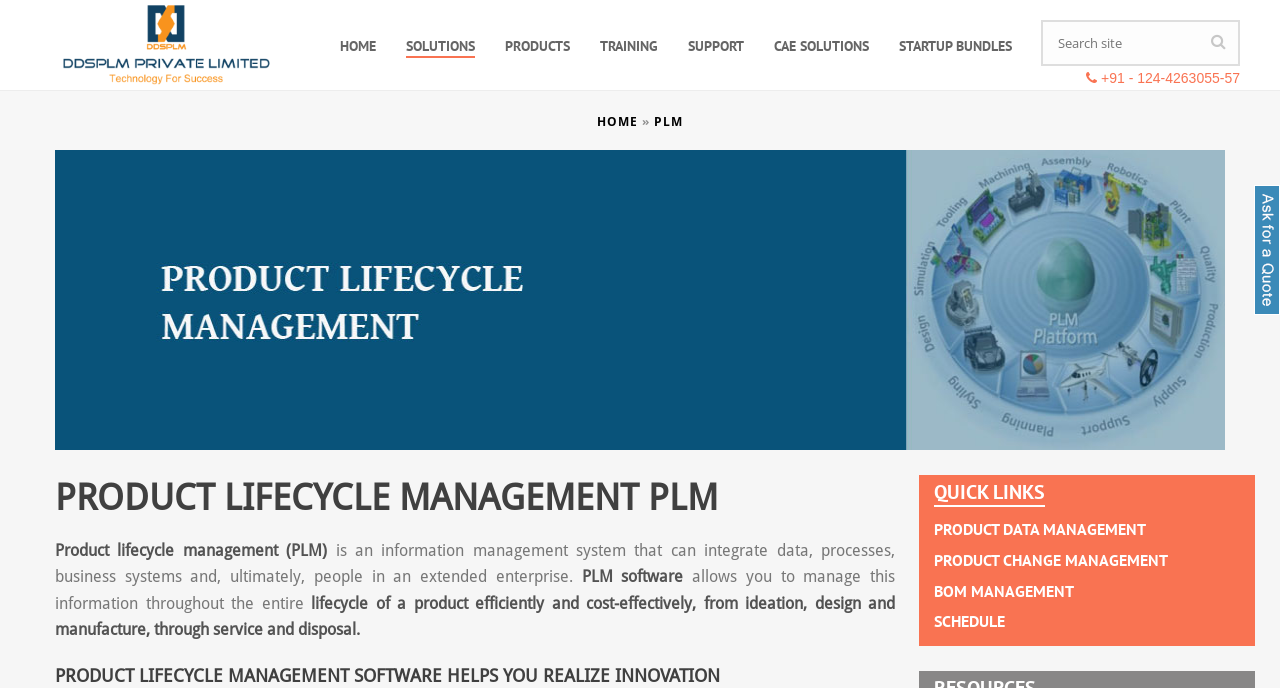Articulate a detailed summary of the webpage's content and design.

The webpage is about Siemens Product Life Cycle Management (PLM) software. At the top left corner, there is a logo image. Below the logo, there is a phone number "+91 - 124-4263055-57" displayed. 

On the top navigation bar, there are several links, including "HOME", "SOLUTIONS", "PRODUCTS", "TRAINING", "SUPPORT", "CAE SOLUTIONS", and "STARTUP BUNDLES". These links are positioned horizontally, with "HOME" on the left and "STARTUP BUNDLES" on the right. 

To the right of the navigation bar, there is a search box with a placeholder text "Search site" and a button next to it. 

Below the navigation bar, there is a large image that spans almost the entire width of the page. 

The main content of the page is divided into several sections. The first section has a heading "PRODUCT LIFECYCLE MANAGEMENT PLM" and a brief description of what PLM is. Below the description, there is a link to "Product lifecycle management (PLM)".

The next section has a heading "PRODUCT LIFECYCLE MANAGEMENT SOFTWARE HELPS YOU REALIZE INNOVATION". 

Further down, there are four sections with headings "QUICK LINKS", "PRODUCT DATA MANAGEMENT", "PRODUCT CHANGE MANAGEMENT", and "BOM MANAGEMENT", each with a link to the corresponding topic. The last section has a heading "SCHEDULE" with a link to it.